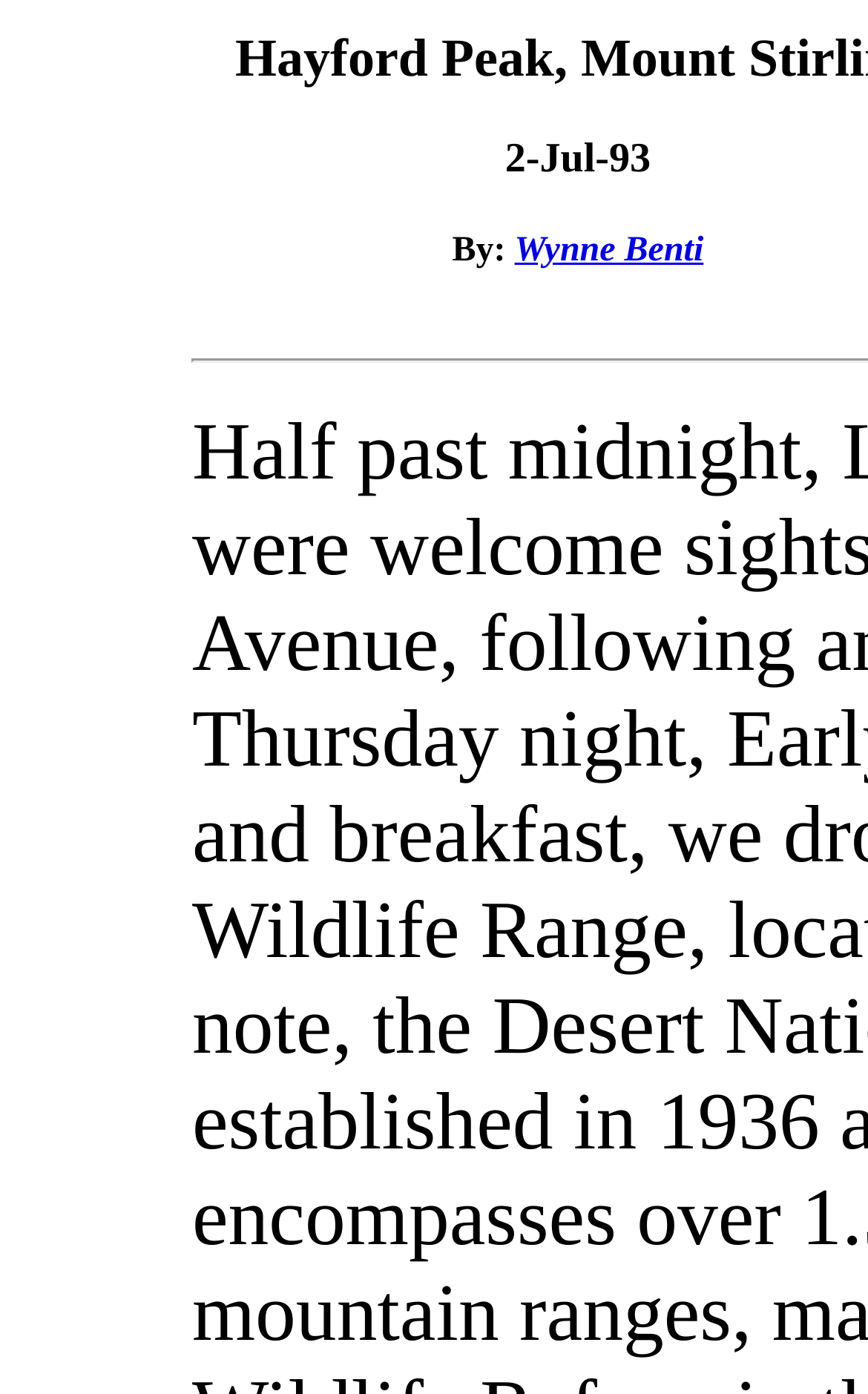Extract the bounding box of the UI element described as: "Wynne Benti".

[0.593, 0.166, 0.81, 0.193]